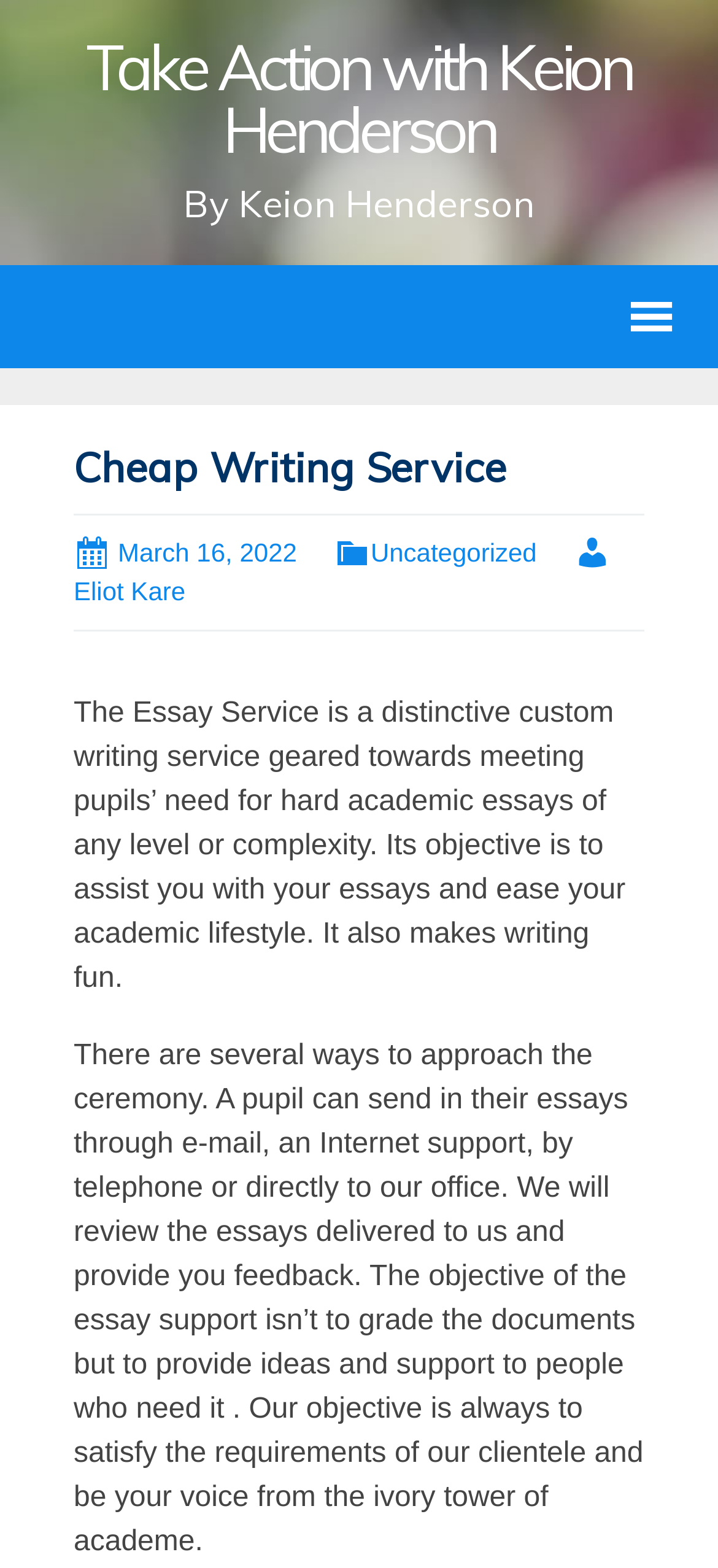Provide an in-depth caption for the contents of the webpage.

The webpage is about a cheap writing service, specifically highlighting Keion Henderson's "Take Action" initiative. At the top, there is a prominent link with a heading that reads "Take Action with Keion Henderson" and a subheading "By Keion Henderson". Below this, there is a button with an icon, which expands to reveal a primary menu.

To the right of the button, there is a "Skip to content" link. Below this link, there is a header section with a heading that reads "Cheap Writing Service". This is followed by a horizontal separator line. Underneath, there are three links: one with a calendar icon and the date "March 16, 2022", another with a tag icon and the category "Uncategorized", and a third with a person icon and the author "Eliot Kare".

Below these links, there is another horizontal separator line. The main content of the page is divided into three paragraphs of text. The first paragraph explains the objective of the essay service, which is to assist students with their essays and make writing fun. The second paragraph is a continuation of the first, discussing the ease of submitting essays through various means. The third and longest paragraph elaborates on the essay support service, emphasizing its goal of providing ideas and support to students rather than grading their work.